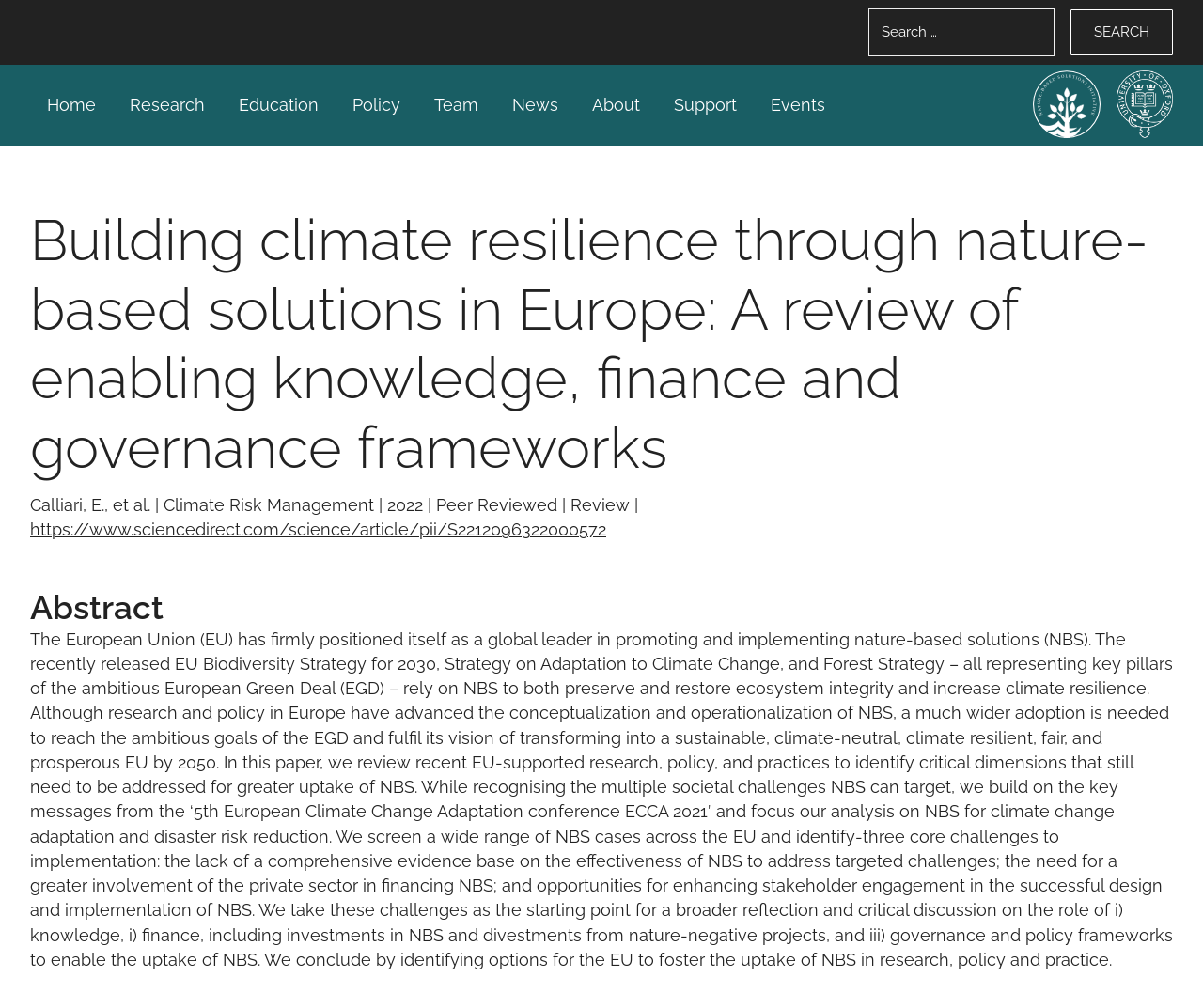Is this webpage about a research paper?
From the details in the image, answer the question comprehensively.

The webpage contains an abstract, authors' names, and a link to a scientific article, which indicates that this webpage is about a research paper on Nature-Based Solutions.